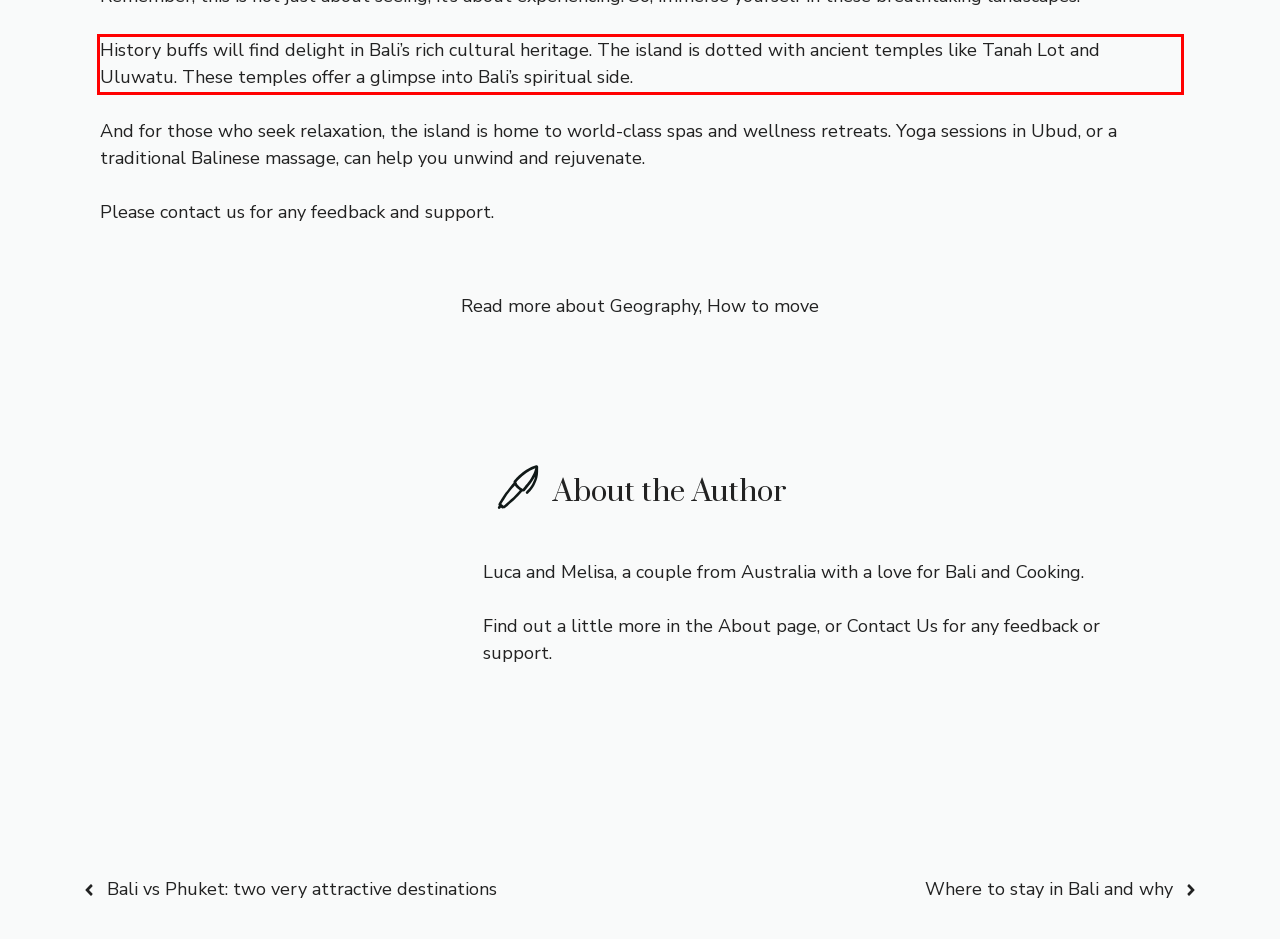Please analyze the screenshot of a webpage and extract the text content within the red bounding box using OCR.

History buffs will find delight in Bali’s rich cultural heritage. The island is dotted with ancient temples like Tanah Lot and Uluwatu. These temples offer a glimpse into Bali’s spiritual side.